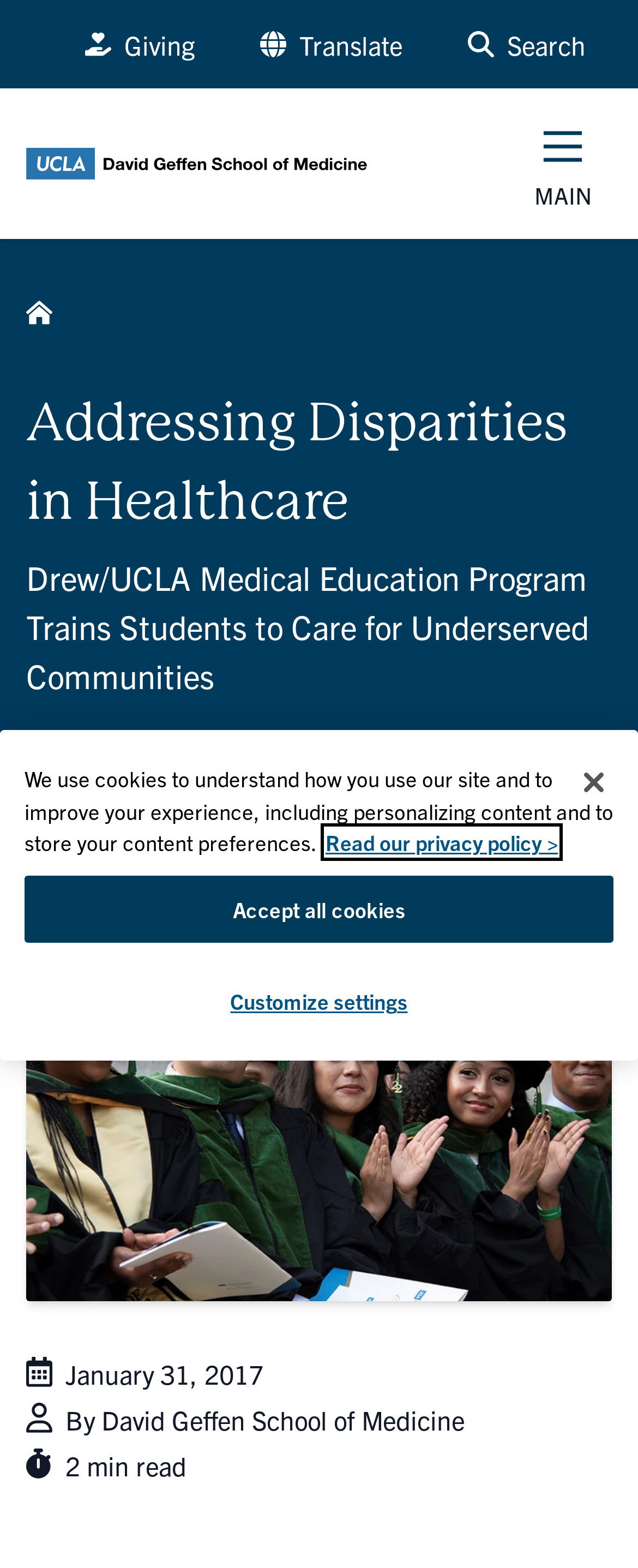Please answer the following question using a single word or phrase: 
How long does it take to read the main article?

2 min